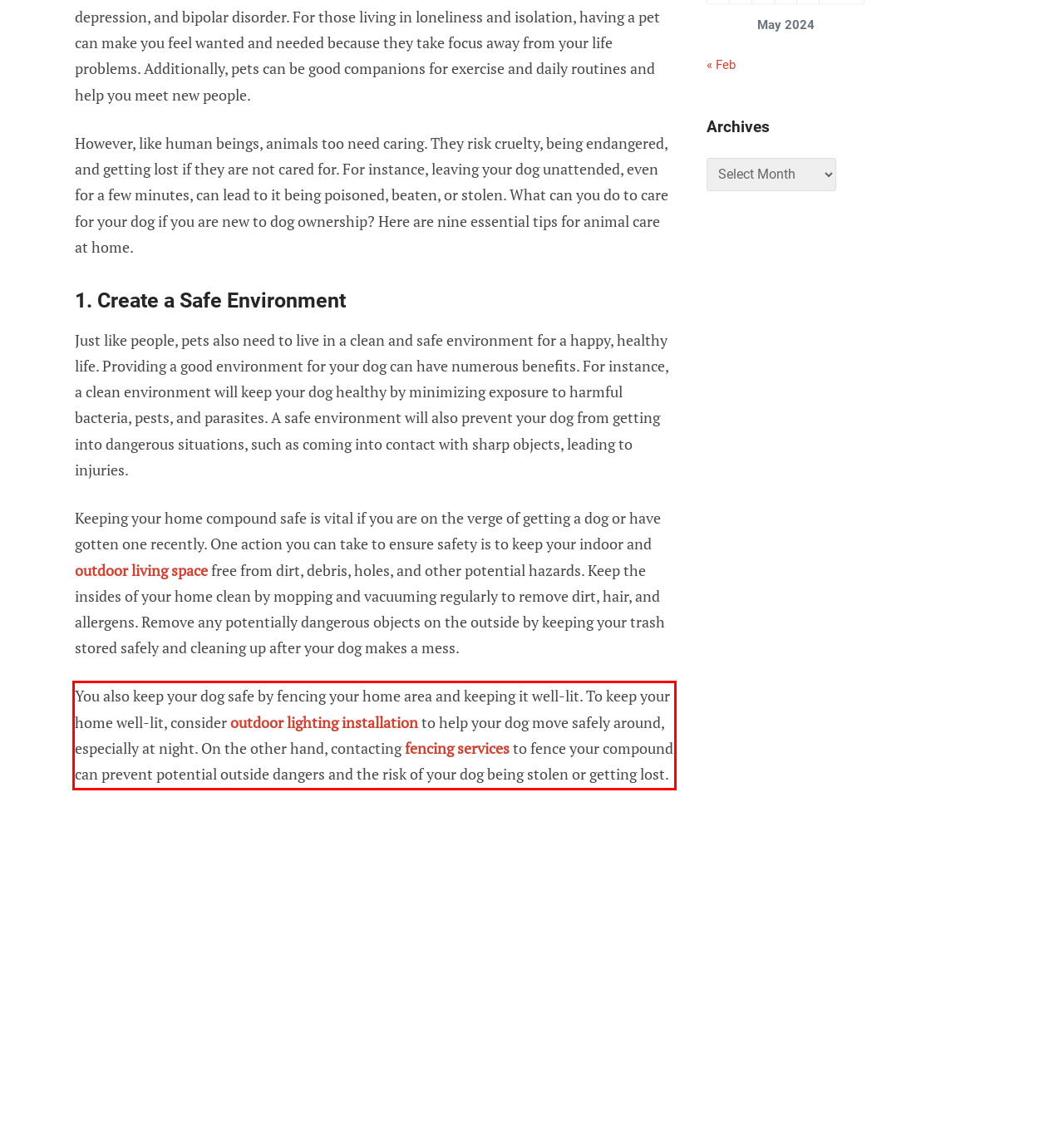Please examine the screenshot of the webpage and read the text present within the red rectangle bounding box.

You also keep your dog safe by fencing your home area and keeping it well-lit. To keep your home well-lit, consider outdoor lighting installation to help your dog move safely around, especially at night. On the other hand, contacting fencing services to fence your compound can prevent potential outside dangers and the risk of your dog being stolen or getting lost.